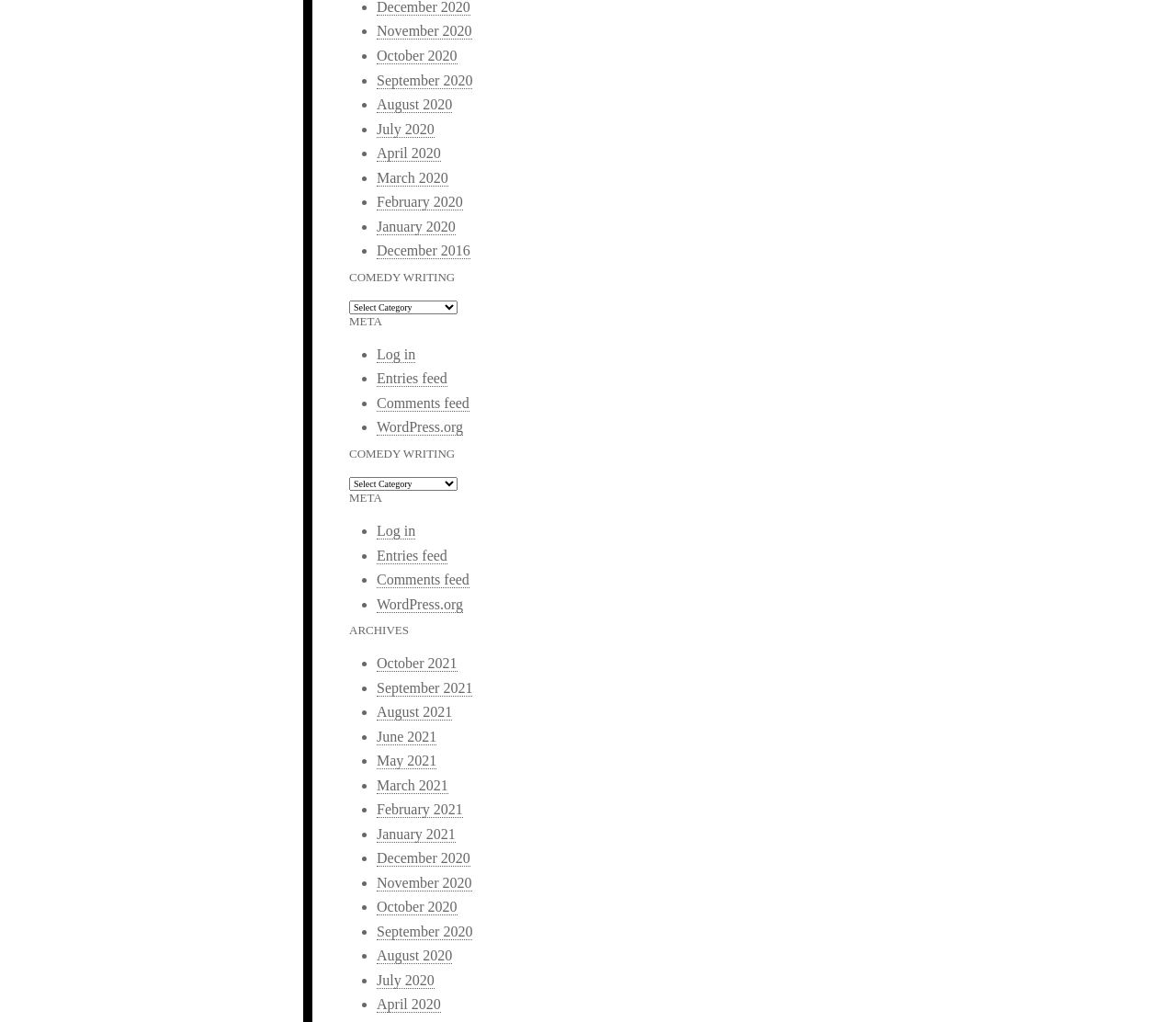Provide a brief response to the question below using a single word or phrase: 
How many 'COMEDY WRITING' headings are there?

3